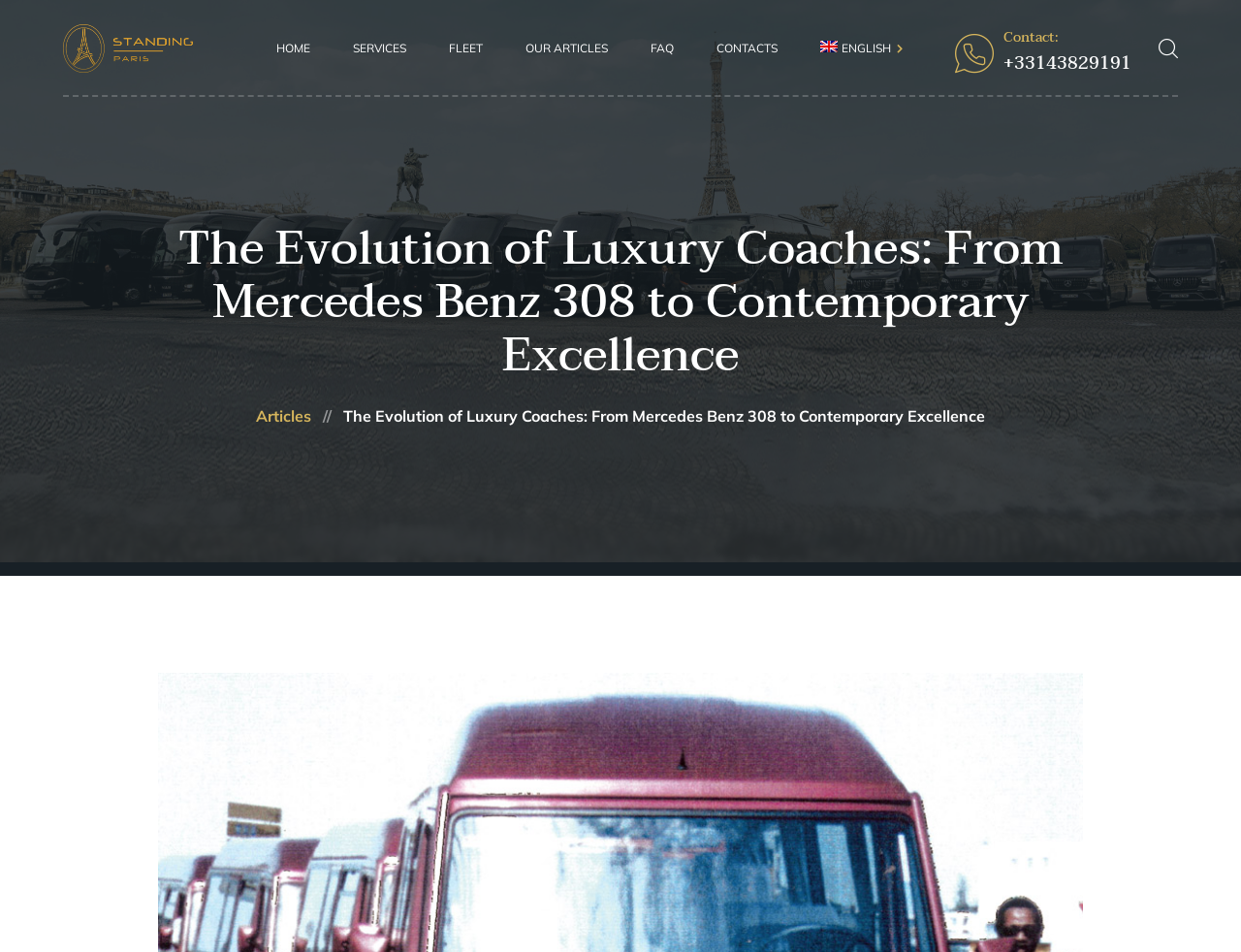Use a single word or phrase to answer this question: 
What is the language of the webpage?

English